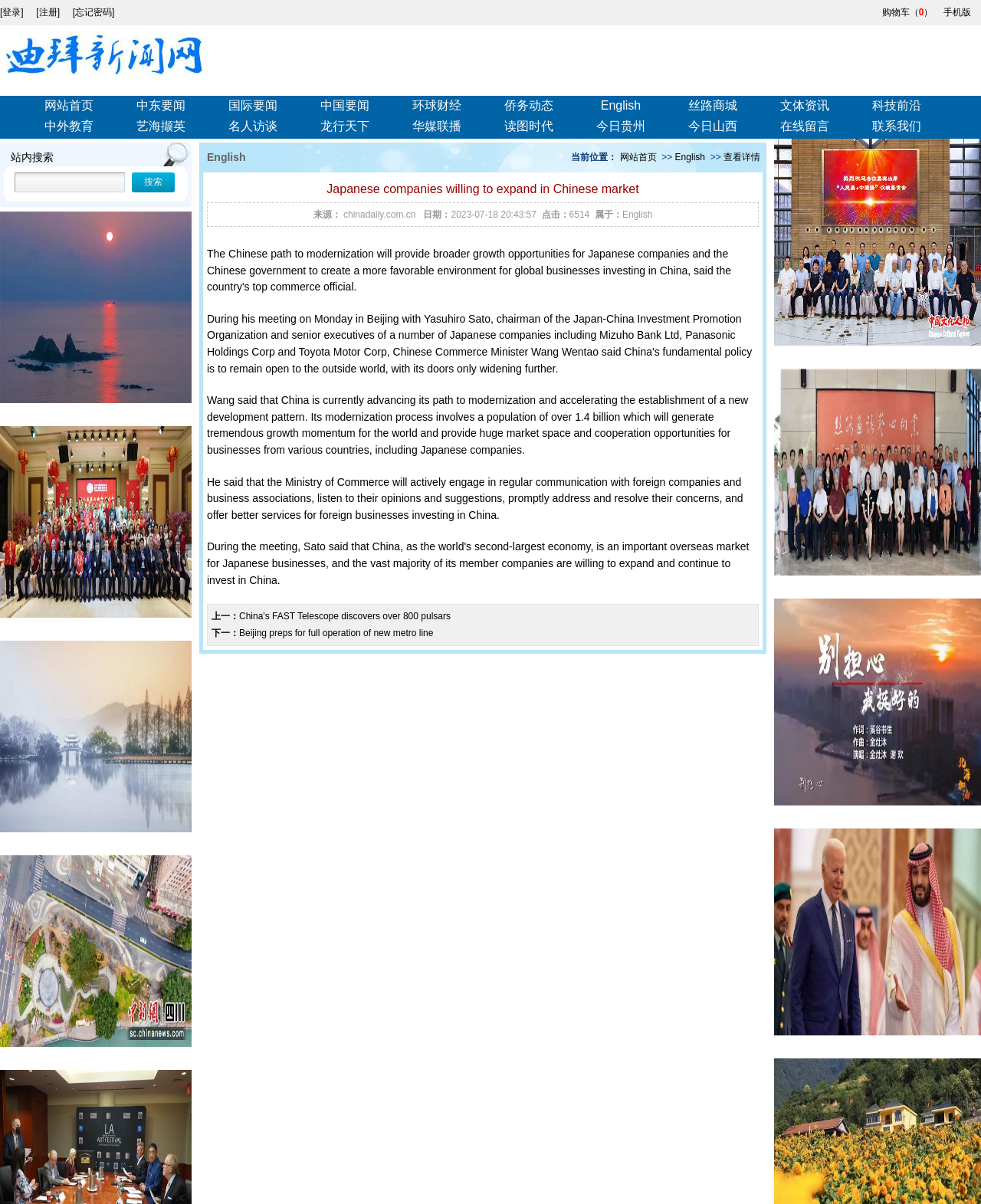Using the provided description: "alt="六年磨砺襄盛举 豪情欢歌迎新元——泰中侨商联合会第二届第七次会员大会暨新春联欢晚会隆重举行" title="六年磨砺襄盛举 豪情欢歌迎新元——泰中侨商联合会第二届第七次会员大会暨新春联欢晚会隆重举行"", find the bounding box coordinates of the corresponding UI element. The output should be four float numbers between 0 and 1, in the format [left, top, right, bottom].

[0.0, 0.506, 0.195, 0.515]